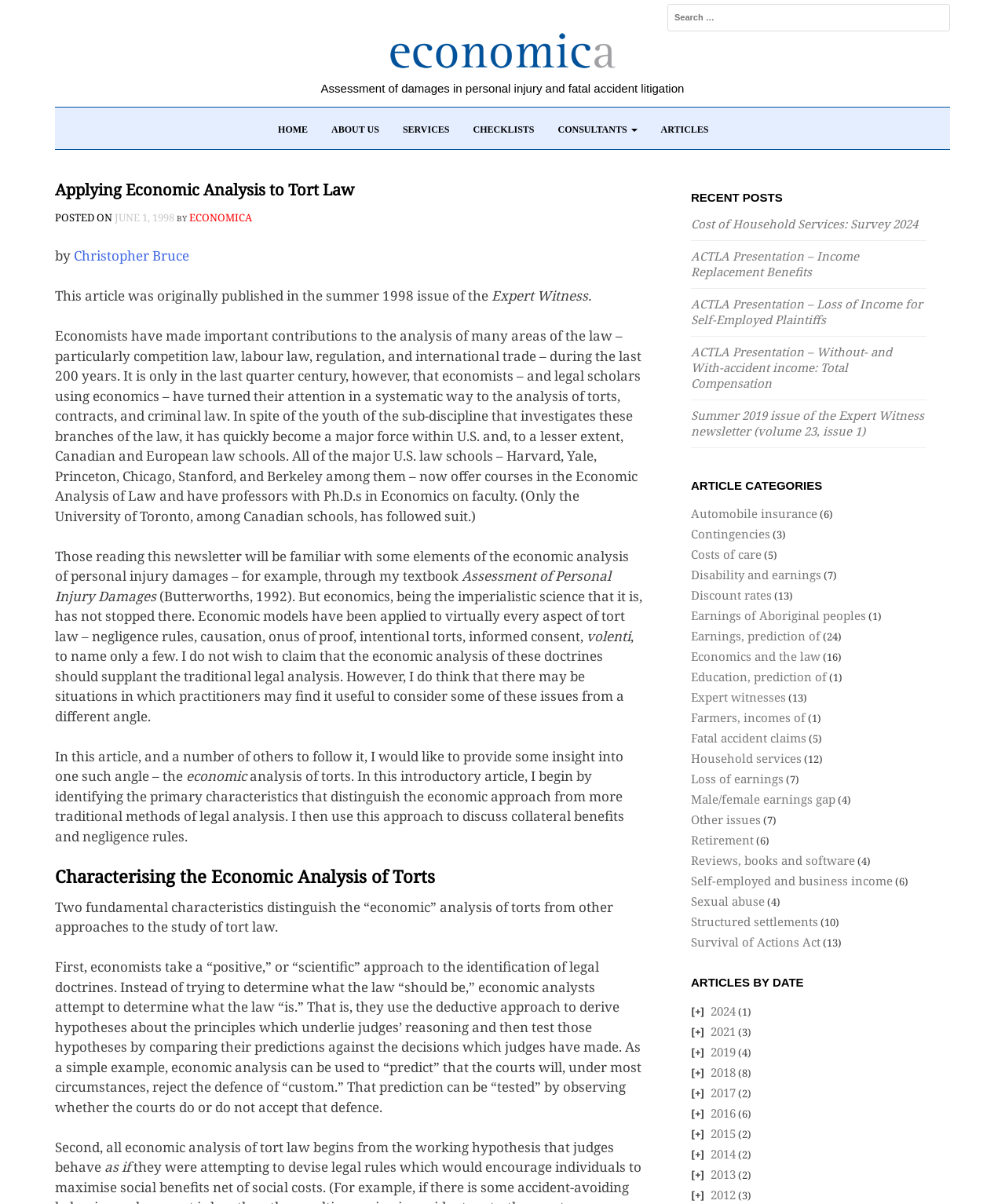Highlight the bounding box coordinates of the element that should be clicked to carry out the following instruction: "View the RECENT POSTS". The coordinates must be given as four float numbers ranging from 0 to 1, i.e., [left, top, right, bottom].

[0.688, 0.159, 0.922, 0.17]